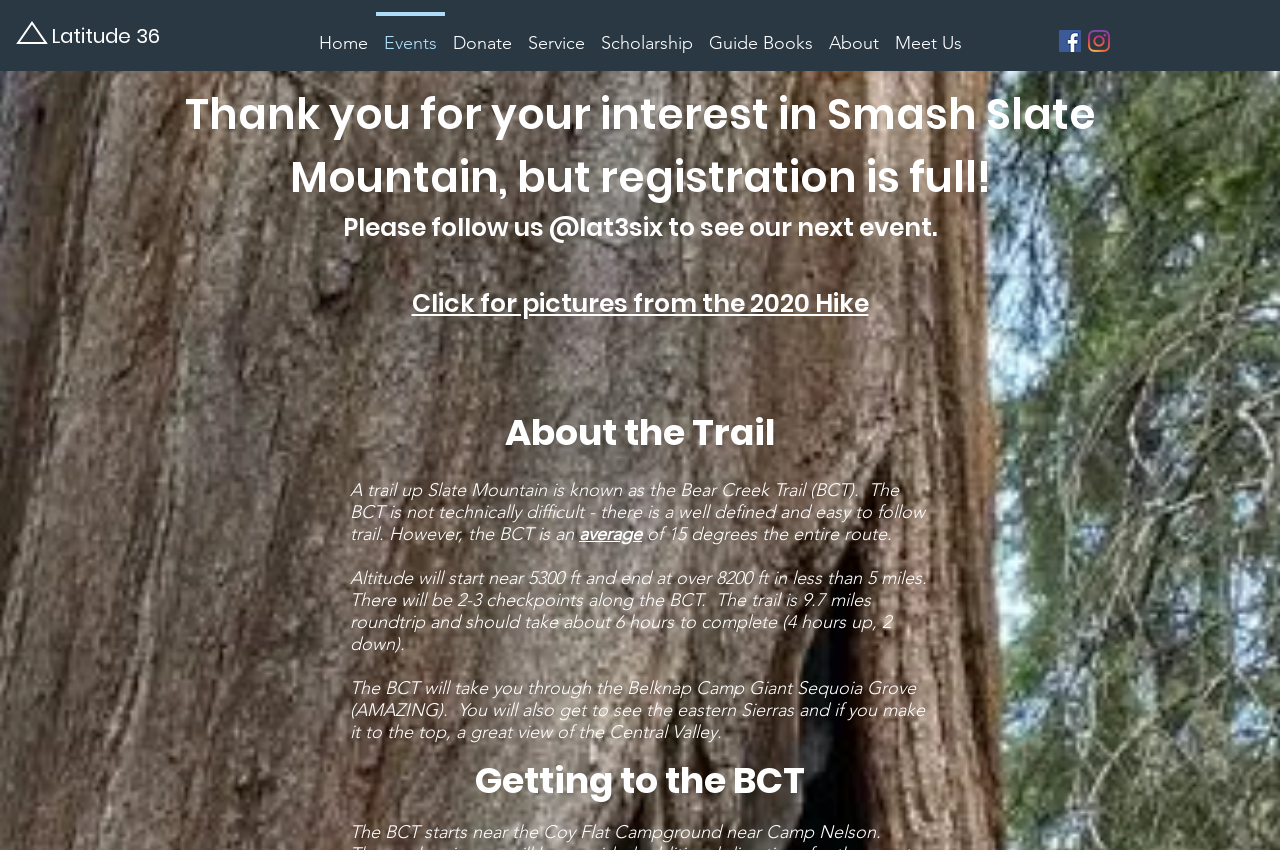Provide your answer in a single word or phrase: 
What is the altitude at the end of the Bear Creek Trail?

over 8200 ft